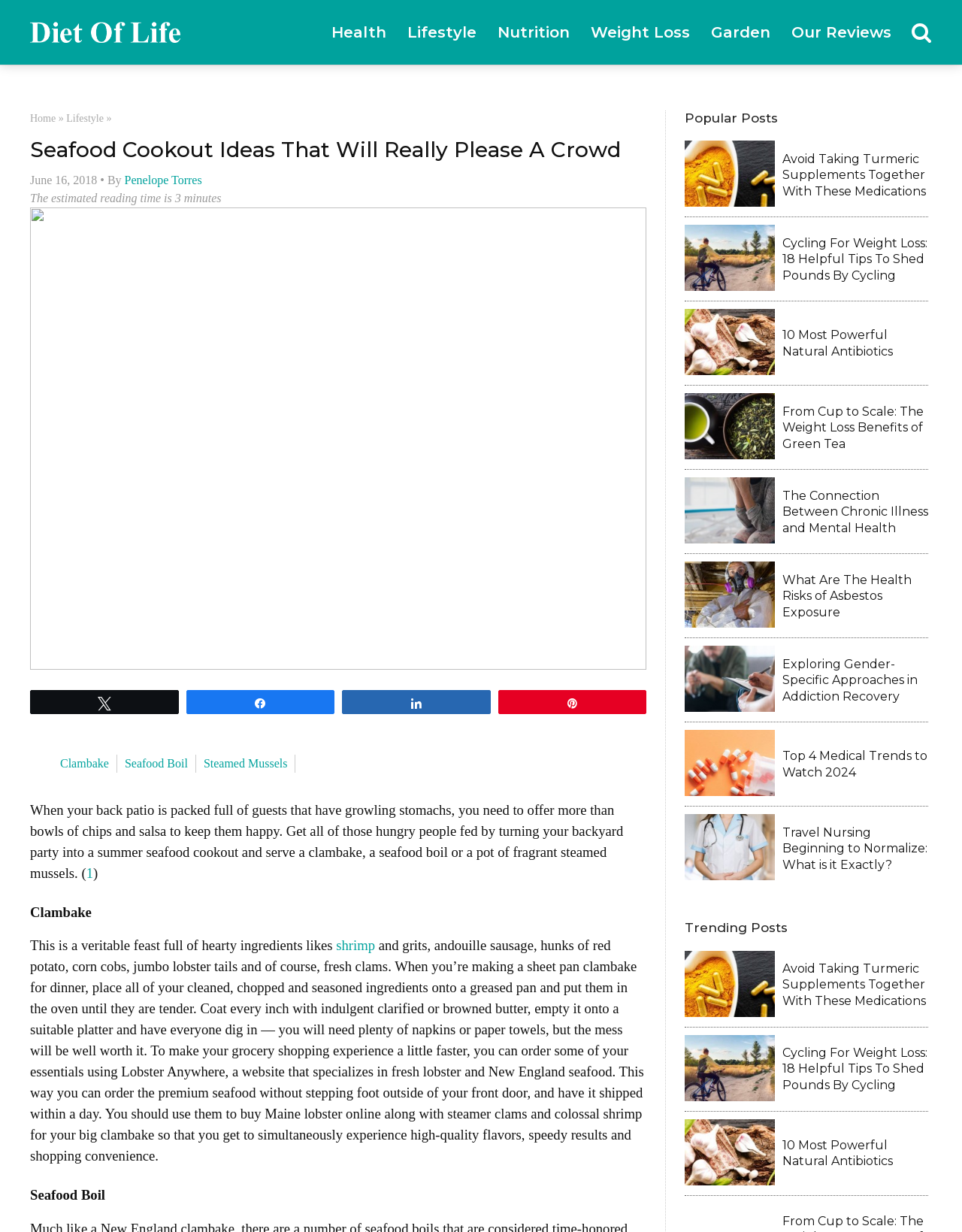Convey a detailed summary of the webpage, mentioning all key elements.

This webpage is about seafood cookout ideas that can please a crowd. At the top, there are several links to different categories, including "Health", "Lifestyle", "Nutrition", "Weight Loss", "Garden", and "Our Reviews". Next to these links, there is a search icon. Below this, there is a heading that reads "Seafood Cookout Ideas That Will Really Please A Crowd" followed by the date "June 16, 2018" and the author's name "Penelope Torres". 

The main content of the webpage is divided into three sections: "Clambake", "Seafood Boil", and "Steamed Mussels". Each section provides a brief description of the dish and its ingredients. The "Clambake" section is the longest, providing a detailed recipe and instructions on how to prepare the dish. 

On the right side of the webpage, there are two columns of links to popular and trending posts. These posts cover a range of topics, including health, nutrition, weight loss, and lifestyle. Each post has a title, a brief description, and an accompanying image. 

At the bottom of the webpage, there are social media links to share the content on Twitter, Facebook, and Pinterest.